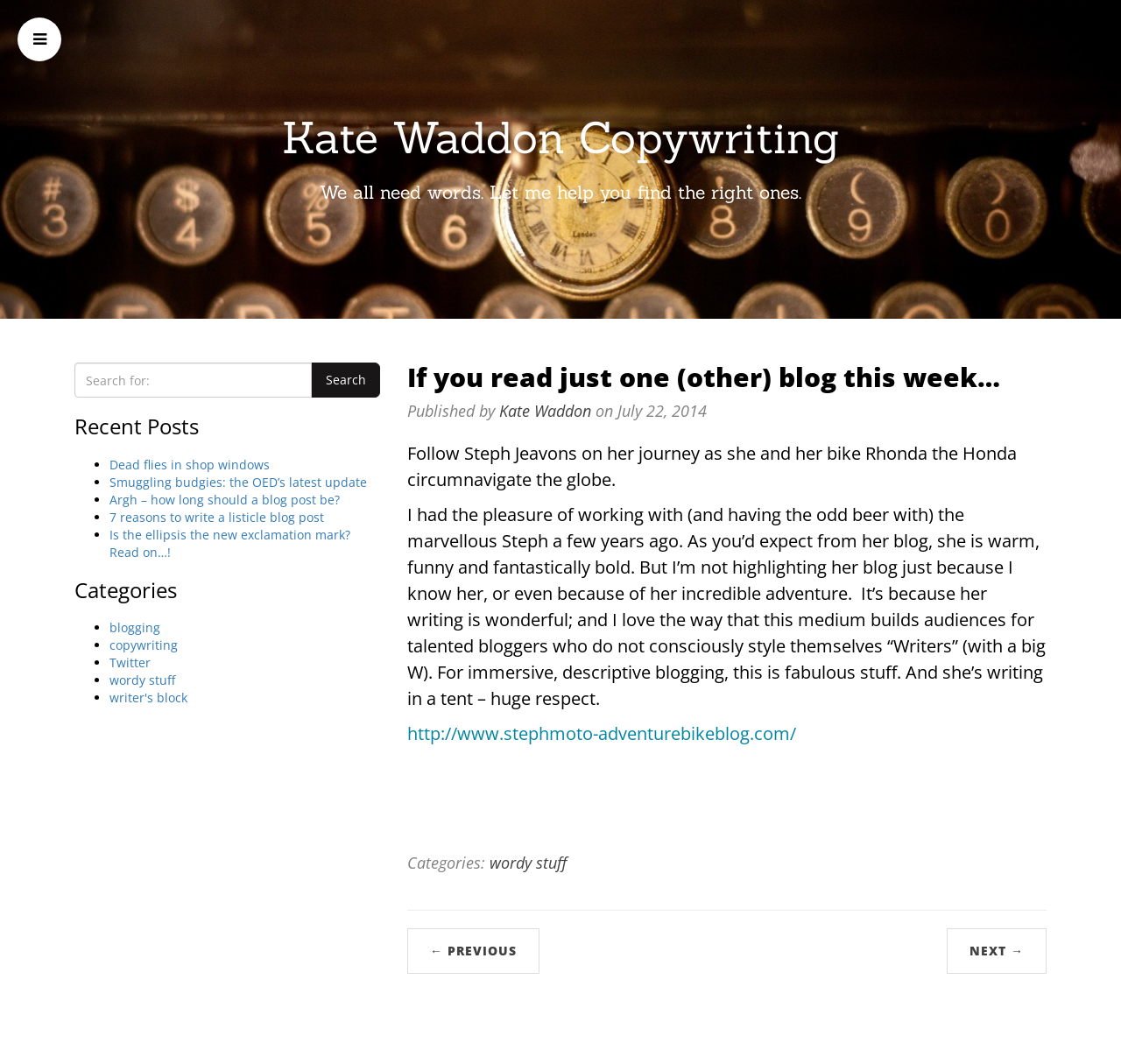Provide an in-depth caption for the elements present on the webpage.

This webpage is a blog post titled "If you read just one (other) blog this week…" by Kate Waddon Copywriting. At the top left, there is a small icon represented by '\uf0c9'. Below it, the blog title and the author's name "Kate Waddon Copywriting" are displayed prominently. 

To the right of the author's name, there is a brief introduction that reads, "We all need words. Let me help you find the right ones." Below this introduction, a search bar is located, allowing users to search for specific content on the website.

The main content of the webpage is divided into several sections. On the left side, there are three sections: "Recent Posts", "Categories", and a list of links to other blog posts. The "Recent Posts" section lists five blog post titles, each with a bullet point and a brief description. The "Categories" section lists five categories, including "blogging", "copywriting", and "Twitter", each with a bullet point.

On the right side, the main blog post is displayed. The title "If you read just one (other) blog this week…" is followed by a brief description of the blog post, which is about a blogger named Steph Jeavons who is circumnavigating the globe on her bike. The blog post praises Steph's writing style and describes her blog as "immersive, descriptive blogging". There is also a link to Steph's blog at the bottom of the post.

At the very bottom of the webpage, there are two links: "← PREVIOUS" and "NEXT →", which allow users to navigate to previous or next blog posts.